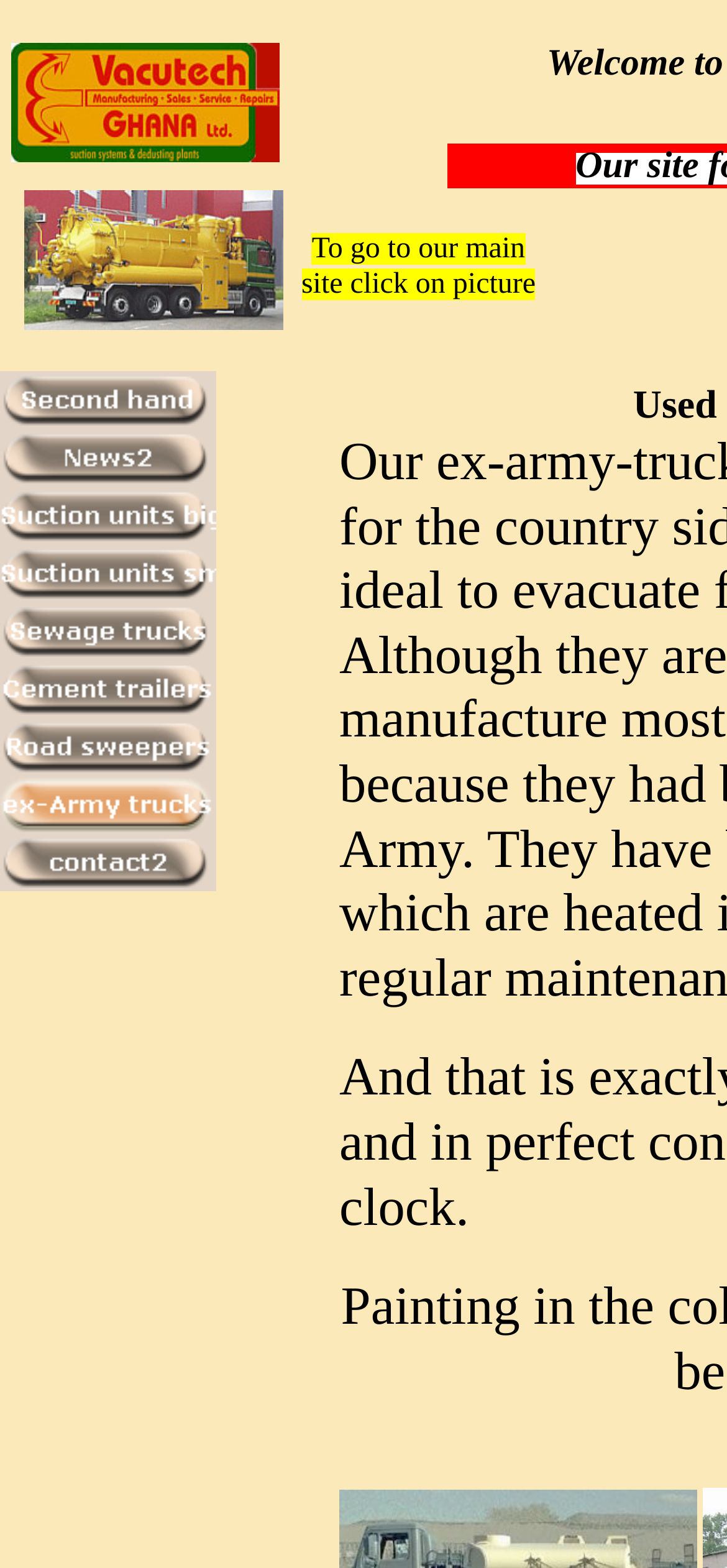Please find the bounding box coordinates of the element that needs to be clicked to perform the following instruction: "Contact us through contact2". The bounding box coordinates should be four float numbers between 0 and 1, represented as [left, top, right, bottom].

[0.0, 0.532, 0.297, 0.568]